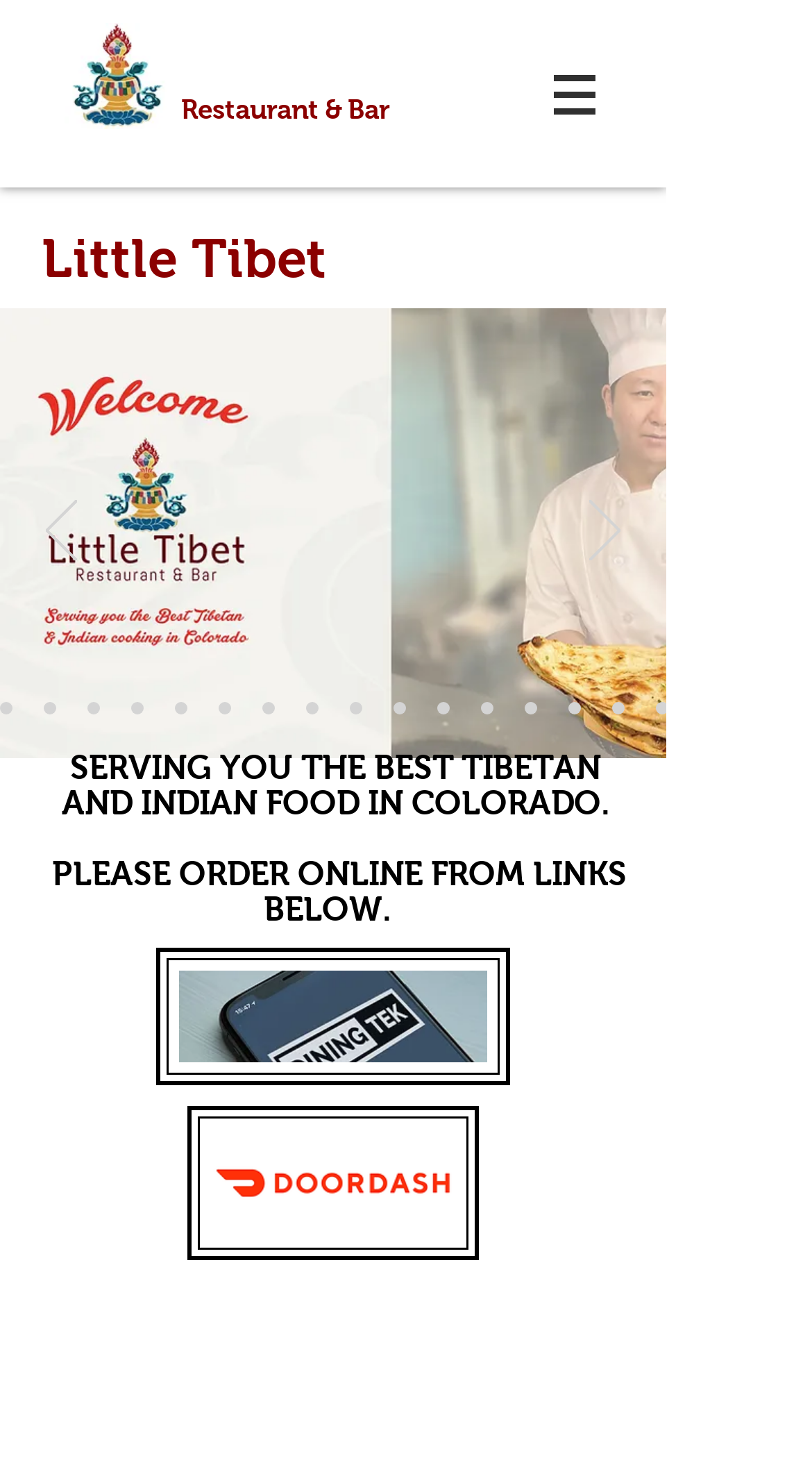What type of cuisine does Little Tibet Restaurant serve?
Using the image, answer in one word or phrase.

Tibetan and Indian